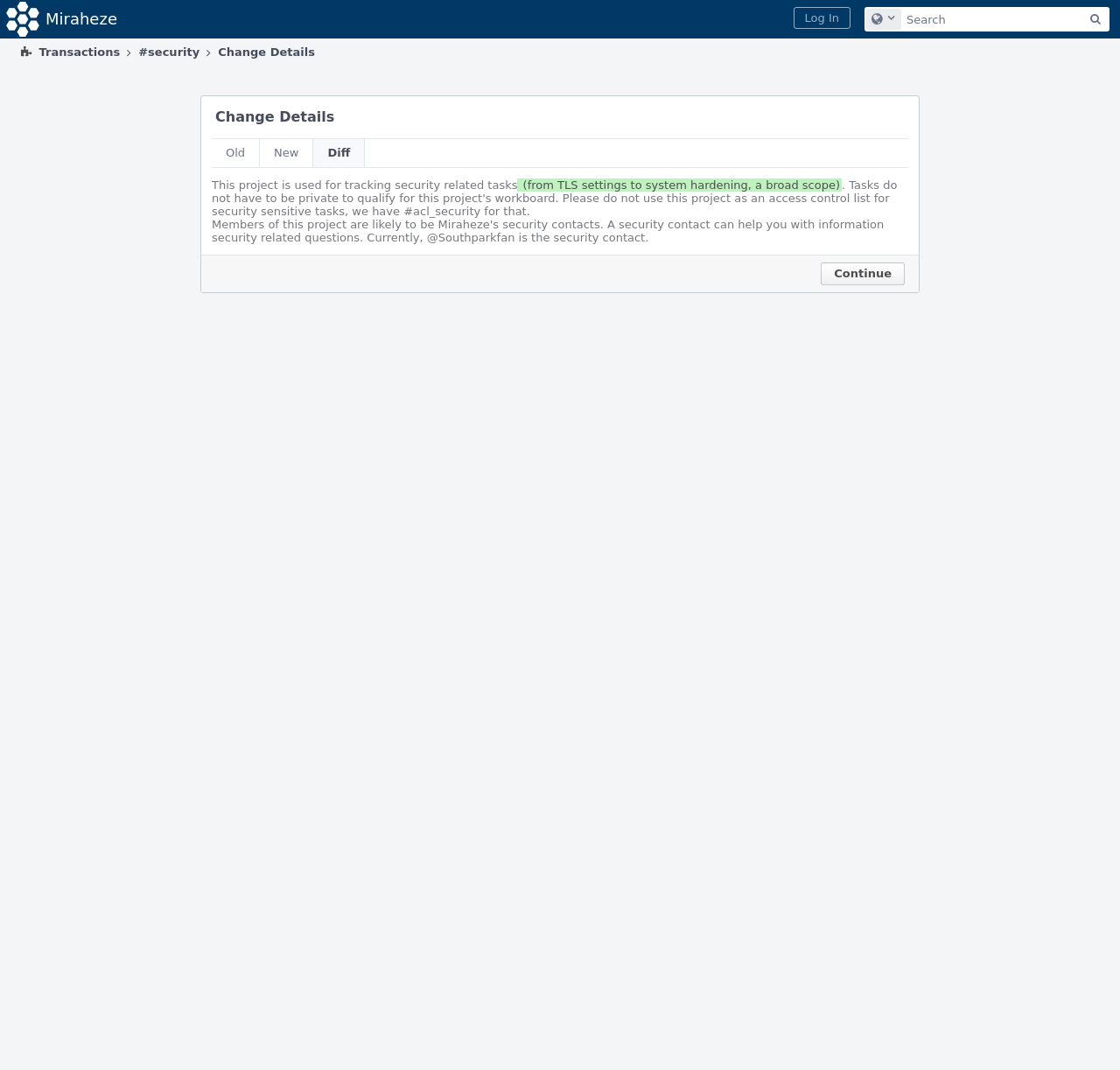Given the element description, predict the bounding box coordinates in the format (top-left x, top-left y, bottom-right x, bottom-right y). Make sure all values are between 0 and 1. Here is the element description: alt="Home" name="SilHomeBtn"

None